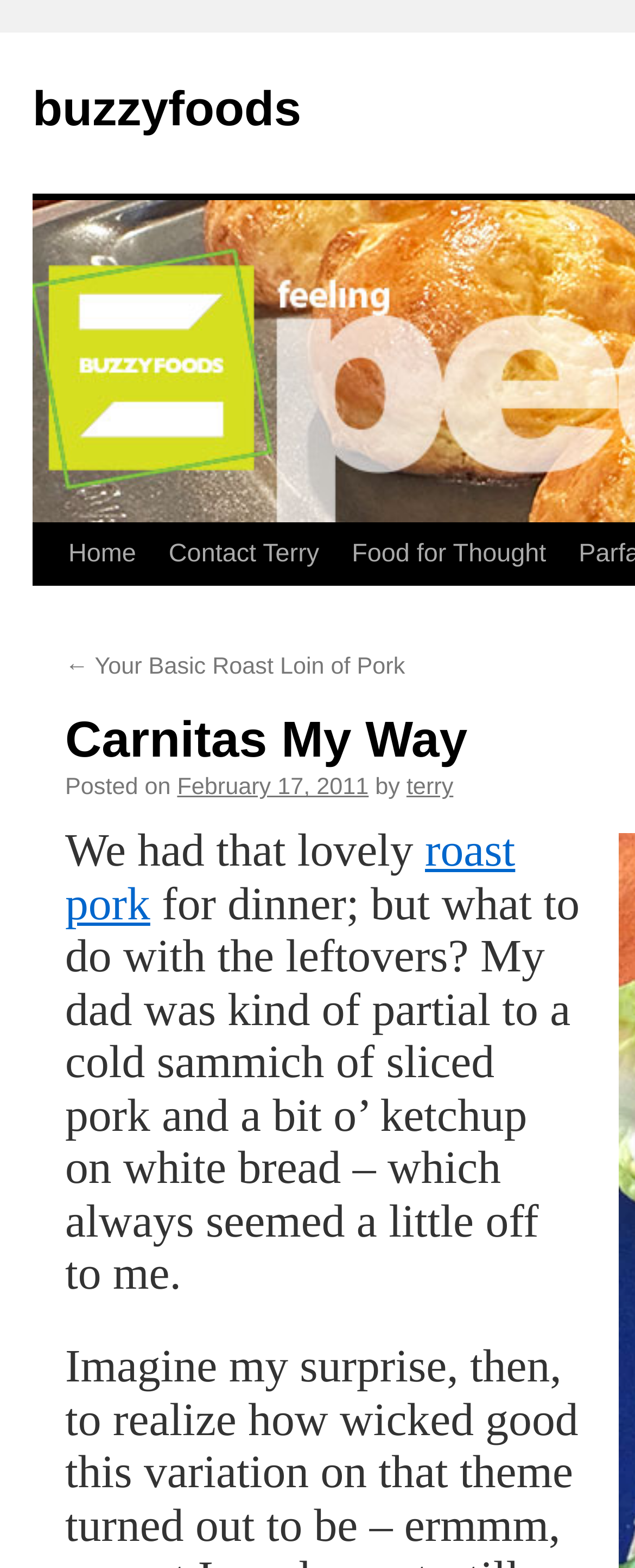Identify the bounding box coordinates necessary to click and complete the given instruction: "read about roast pork".

[0.103, 0.528, 0.811, 0.593]